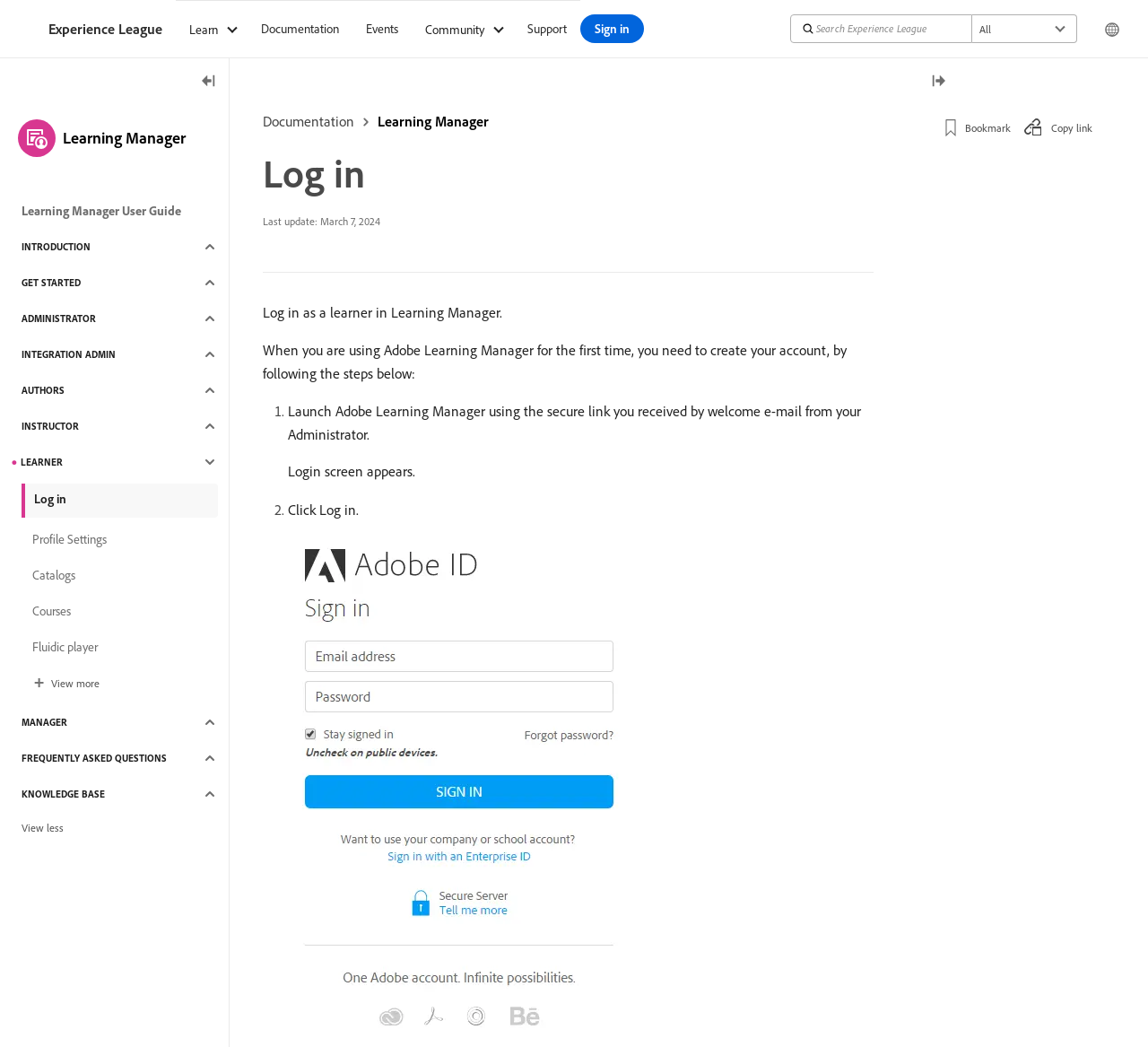Please provide a short answer using a single word or phrase for the question:
What is the first step to log in to Learning Manager?

Launch Adobe Learning Manager